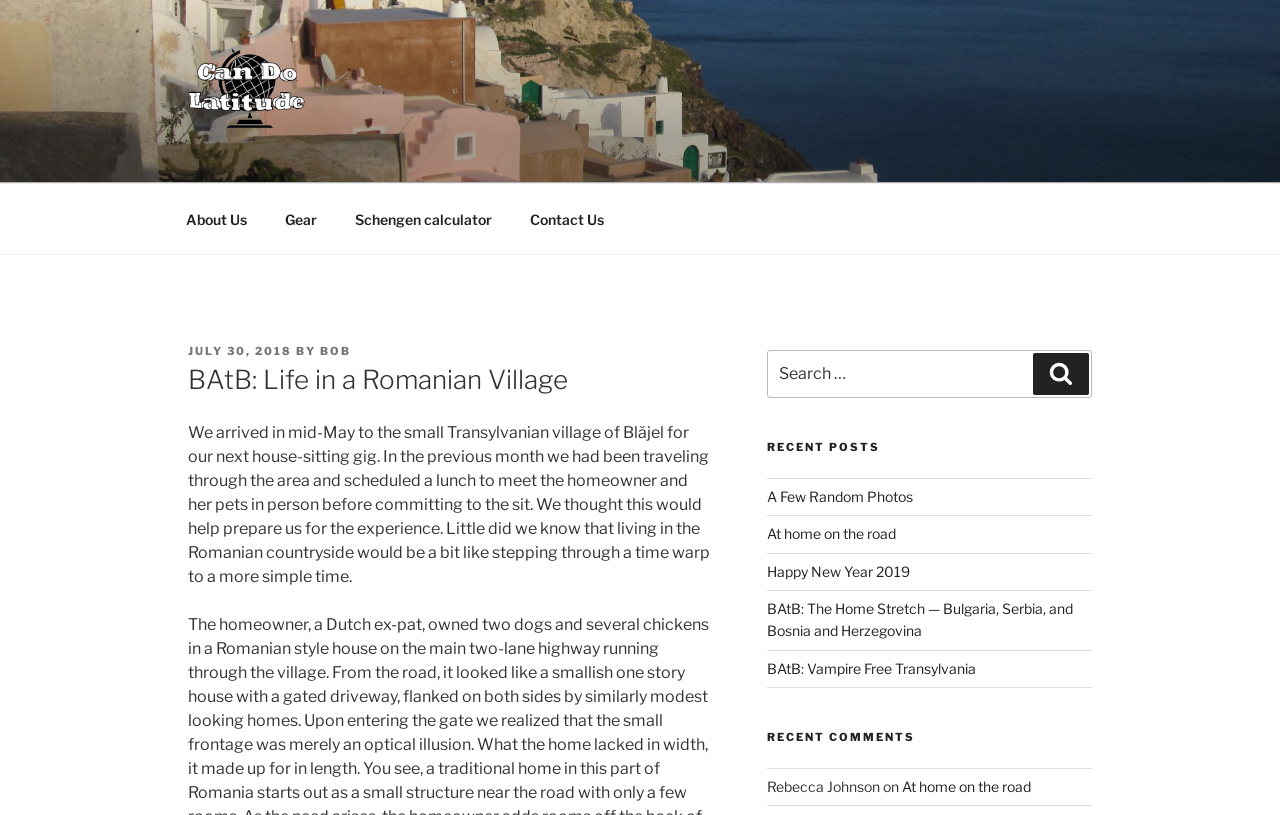Identify the bounding box coordinates of the area that should be clicked in order to complete the given instruction: "Read the 'BAtB: Life in a Romanian Village' post". The bounding box coordinates should be four float numbers between 0 and 1, i.e., [left, top, right, bottom].

[0.147, 0.444, 0.556, 0.489]